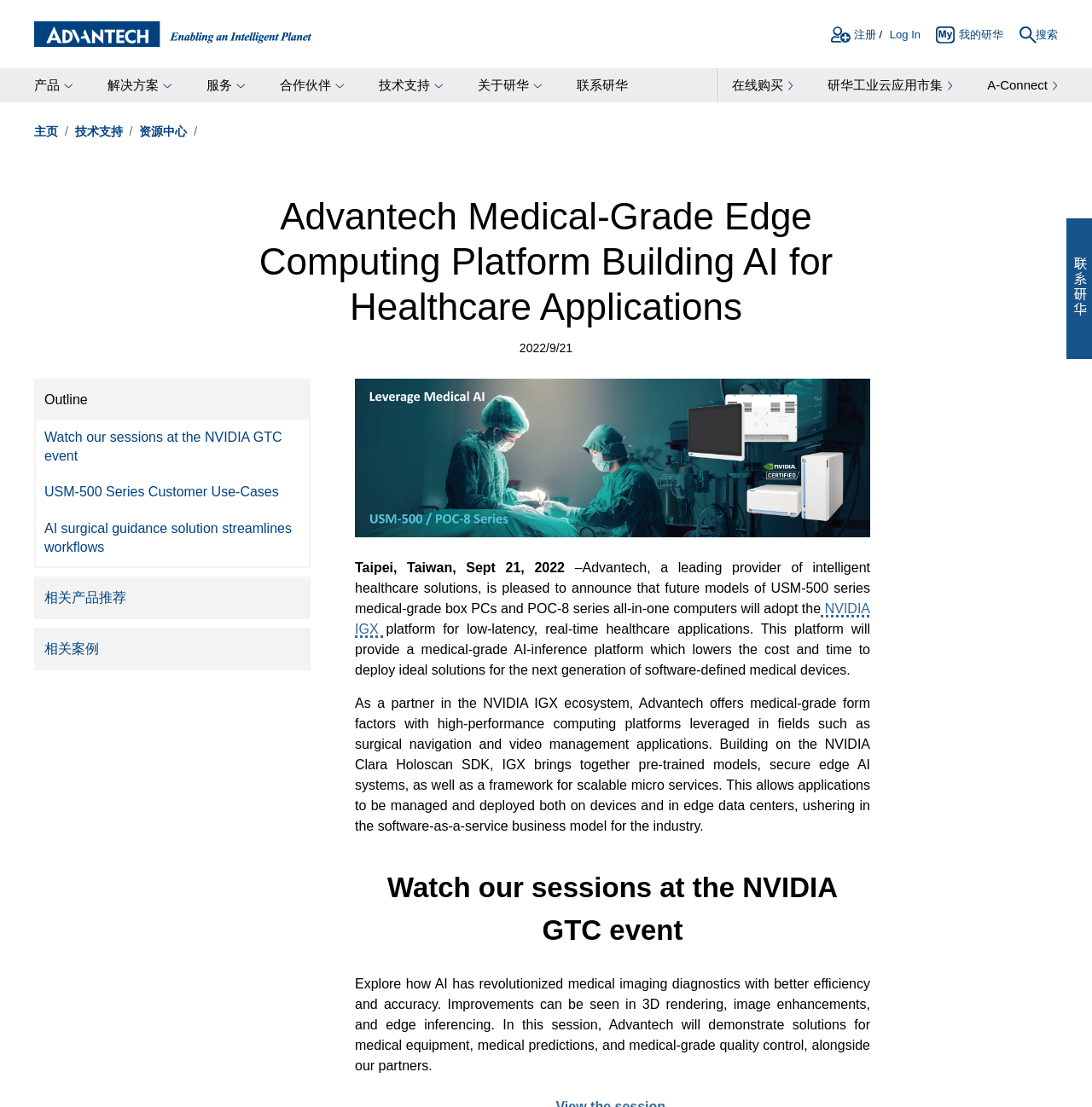Determine the bounding box coordinates for the region that must be clicked to execute the following instruction: "Contact Advantech".

[0.977, 0.197, 1.0, 0.324]